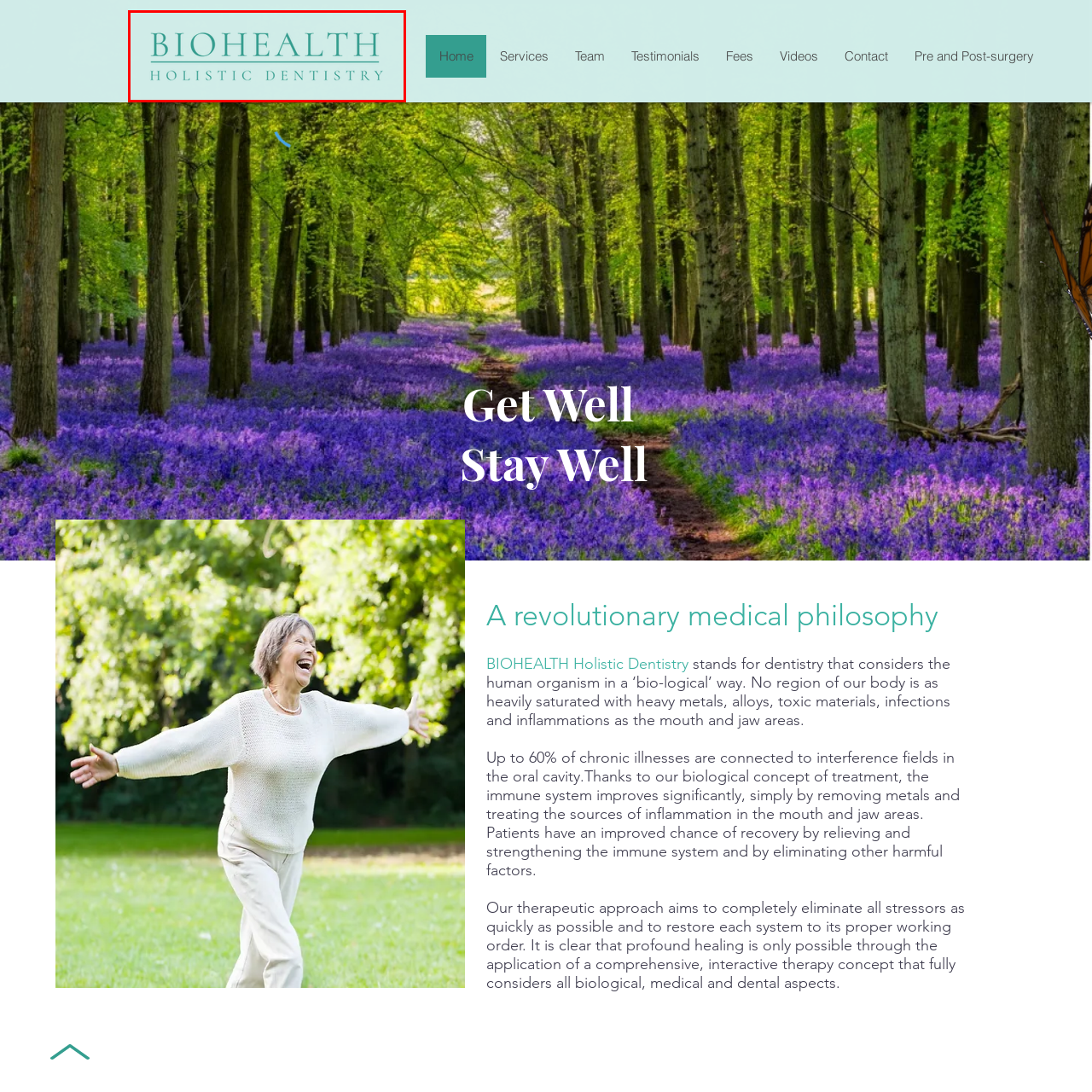What is the focus of the dental care approach?
Look at the image highlighted within the red bounding box and provide a detailed answer to the question.

The caption emphasizes the emphasis on a holistic approach to dental care, suggesting that the focus of the dental care approach is holistic, considering the overall health of the individual.